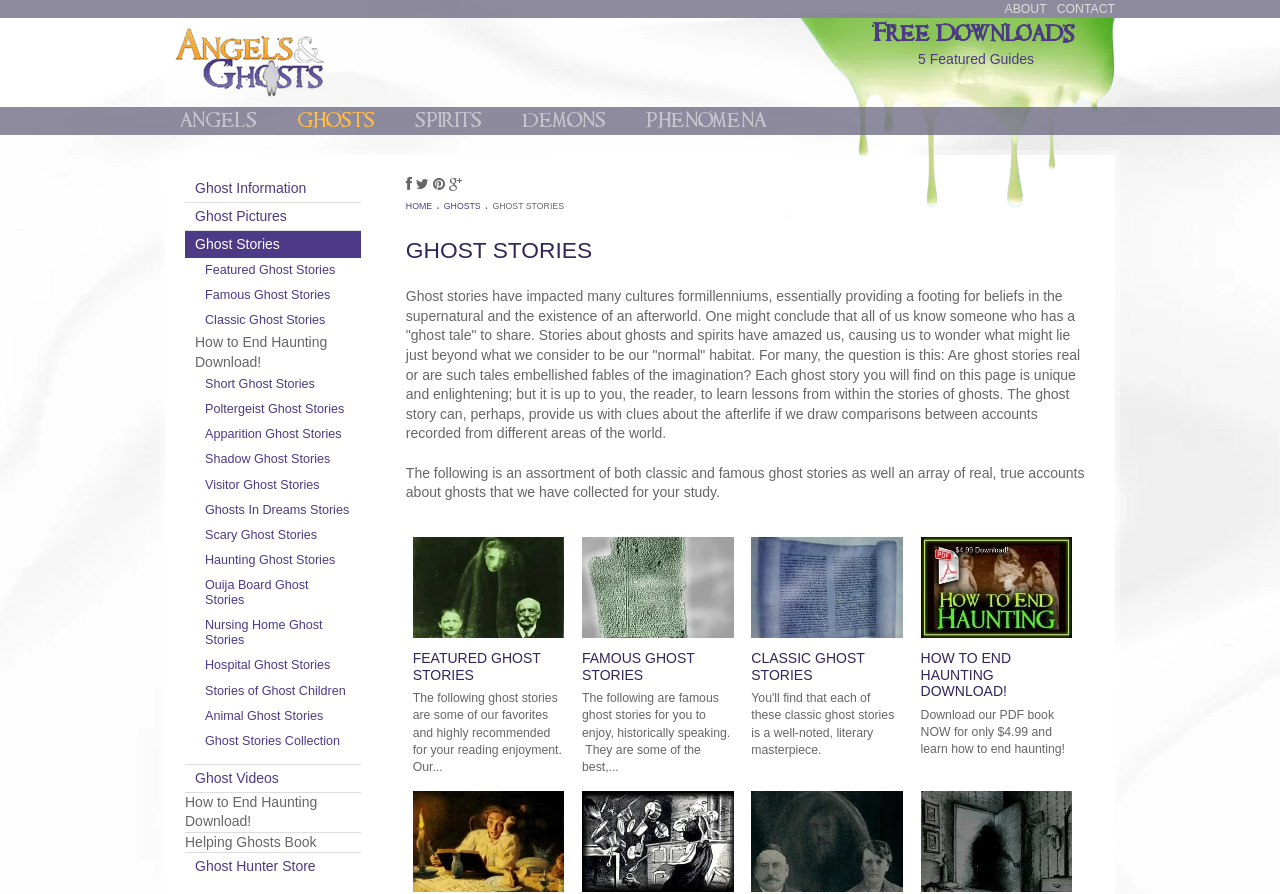How much does the 'How to End Haunting' book cost?
Could you please answer the question thoroughly and with as much detail as possible?

The book 'How to End Haunting' is available for download, and its price is mentioned as $4.99 on the webpage.